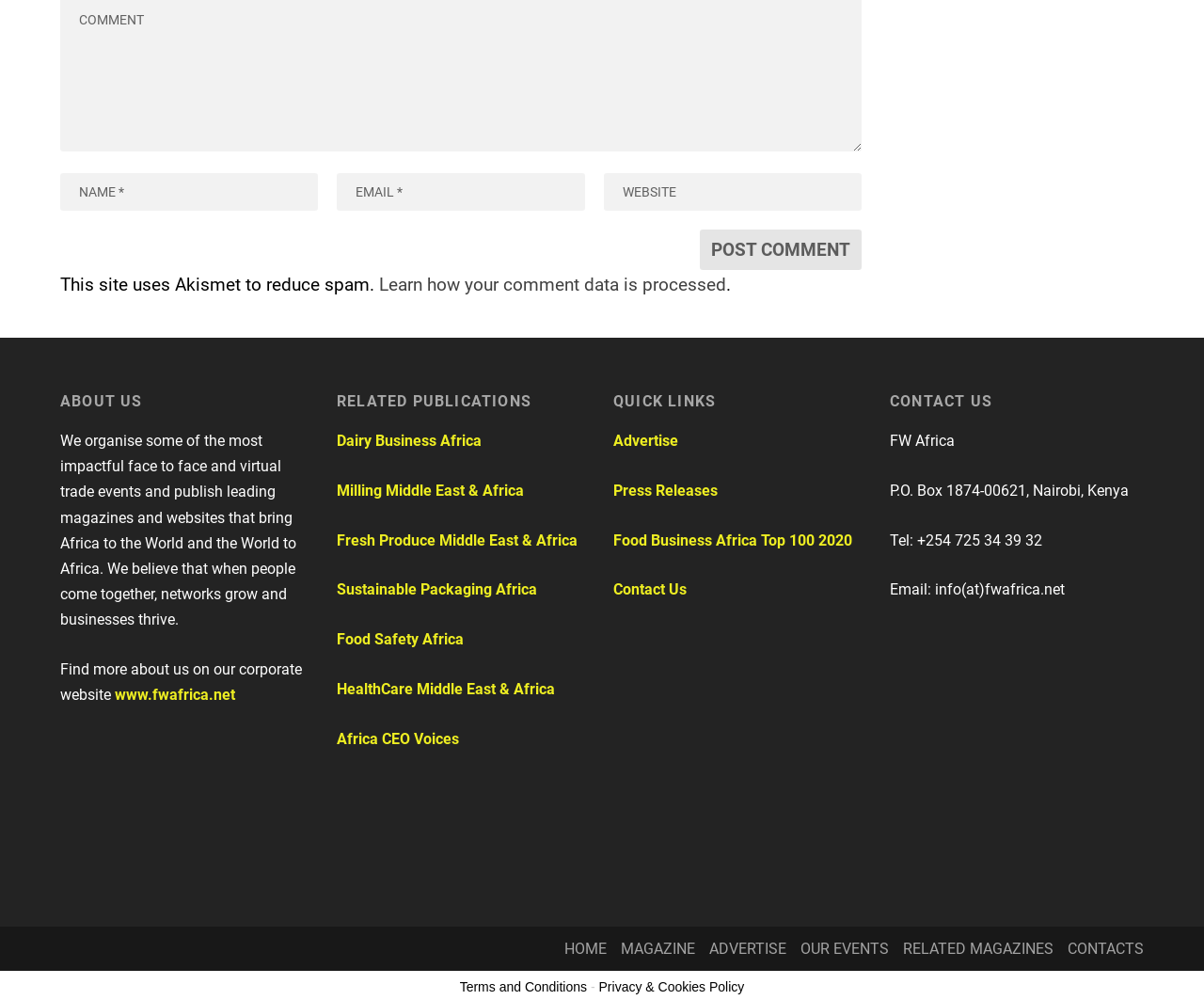Please analyze the image and provide a thorough answer to the question:
How many links are there in the QUICK LINKS section?

I counted the number of link elements in the QUICK LINKS section, and there are four of them: Advertise, Press Releases, Food Business Africa Top 100 2020, and Contact Us.